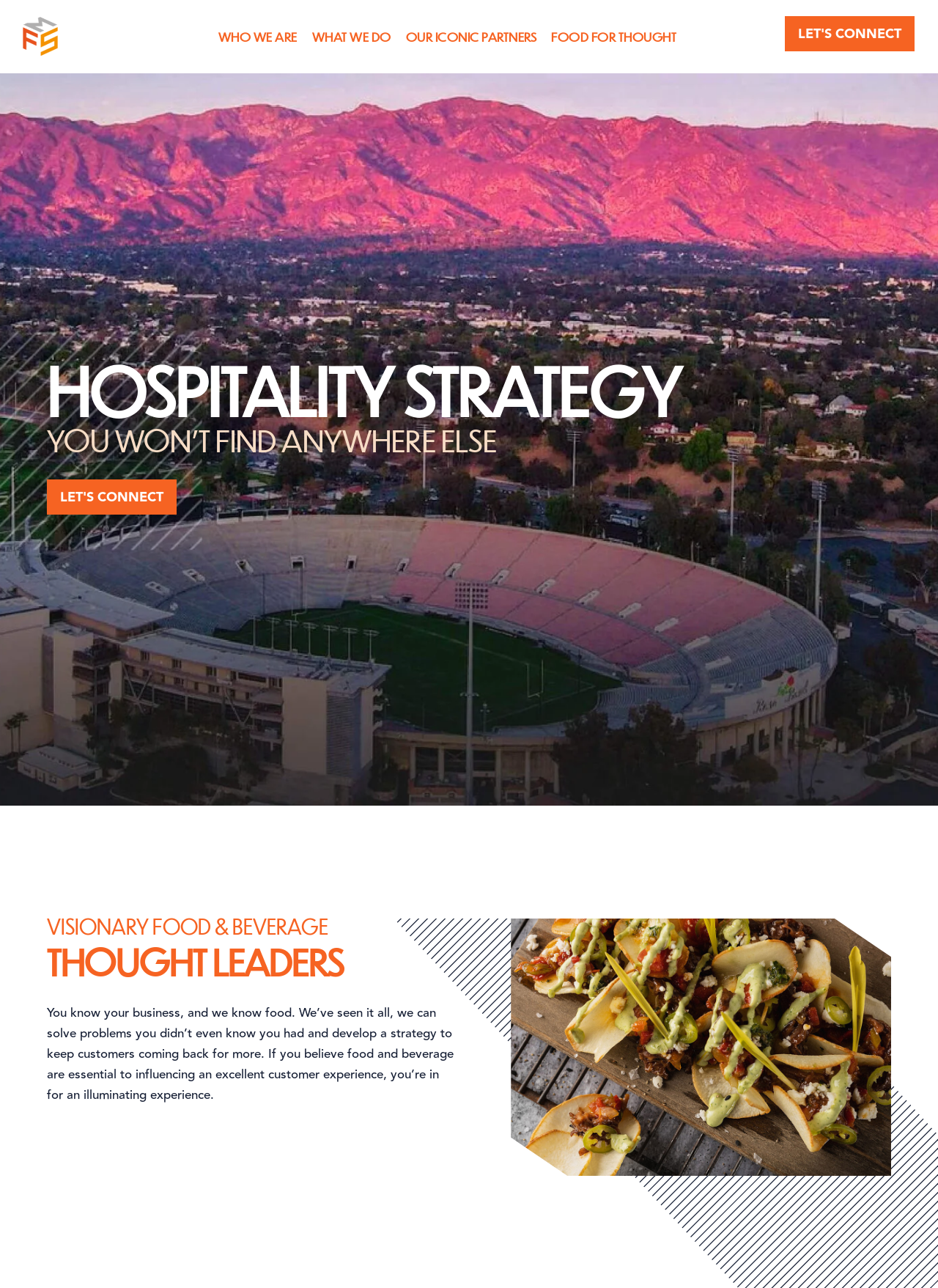How many main sections are there on this webpage?
Based on the screenshot, provide your answer in one word or phrase.

4